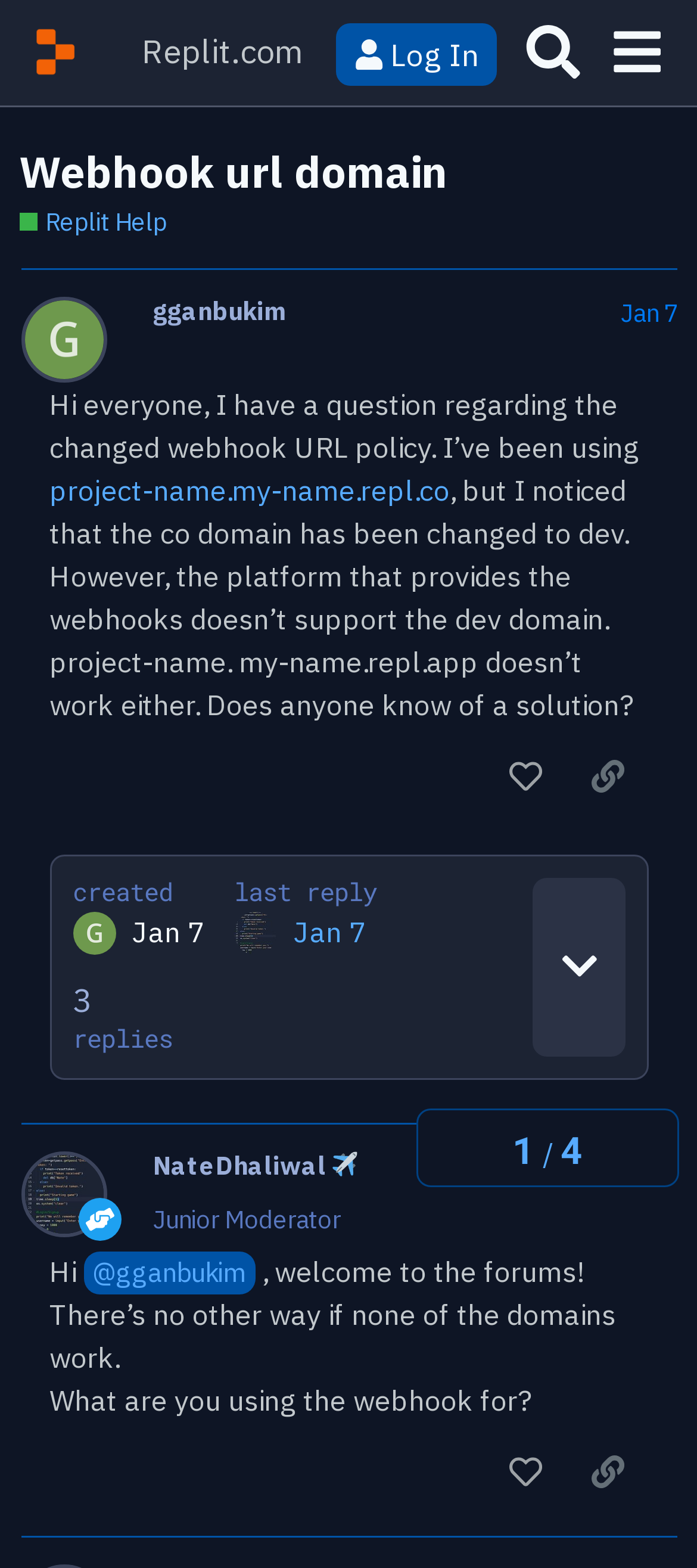Identify the main heading of the webpage and provide its text content.

Webhook url domain